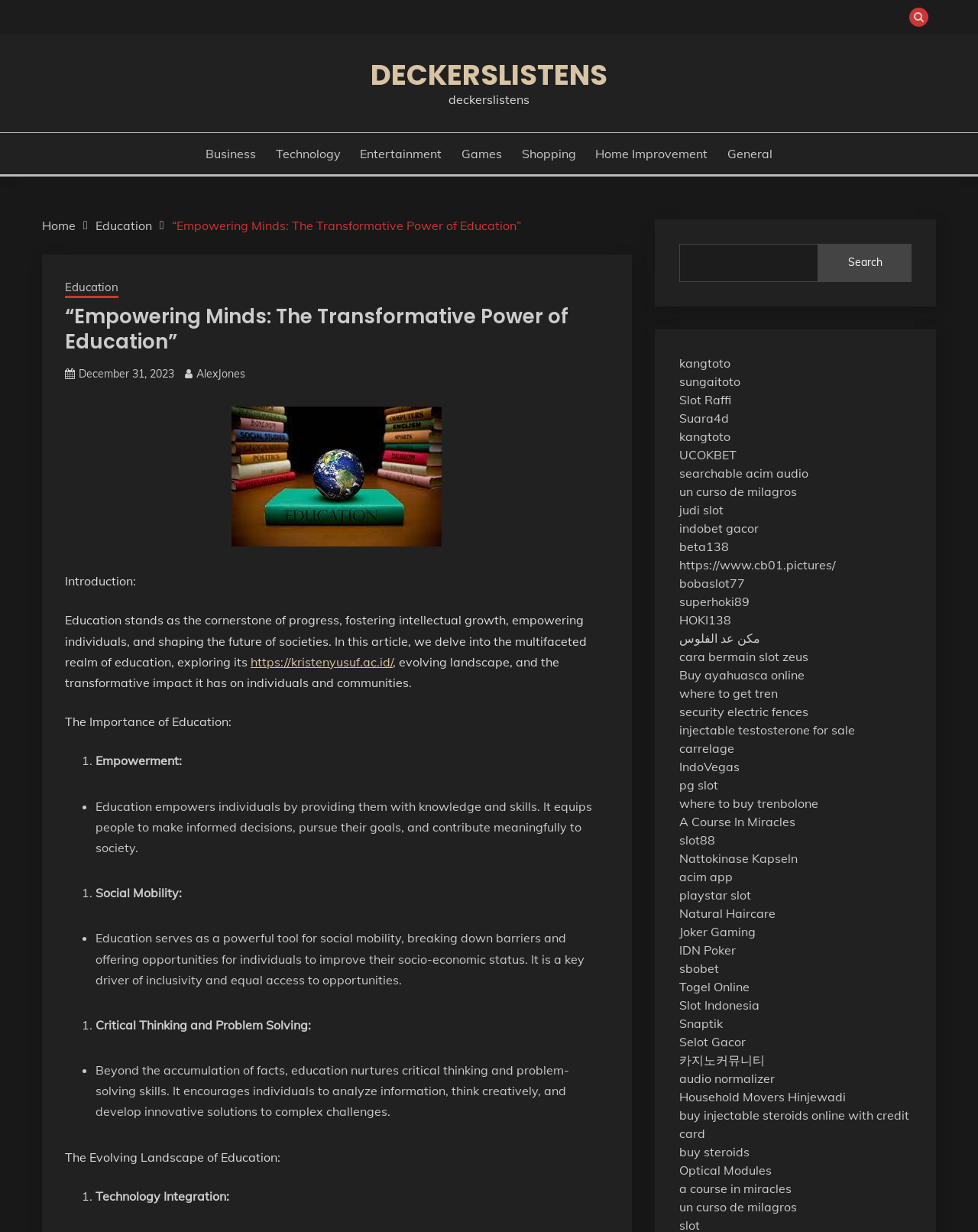How many links are listed in the webpage?
Using the image, give a concise answer in the form of a single word or short phrase.

30